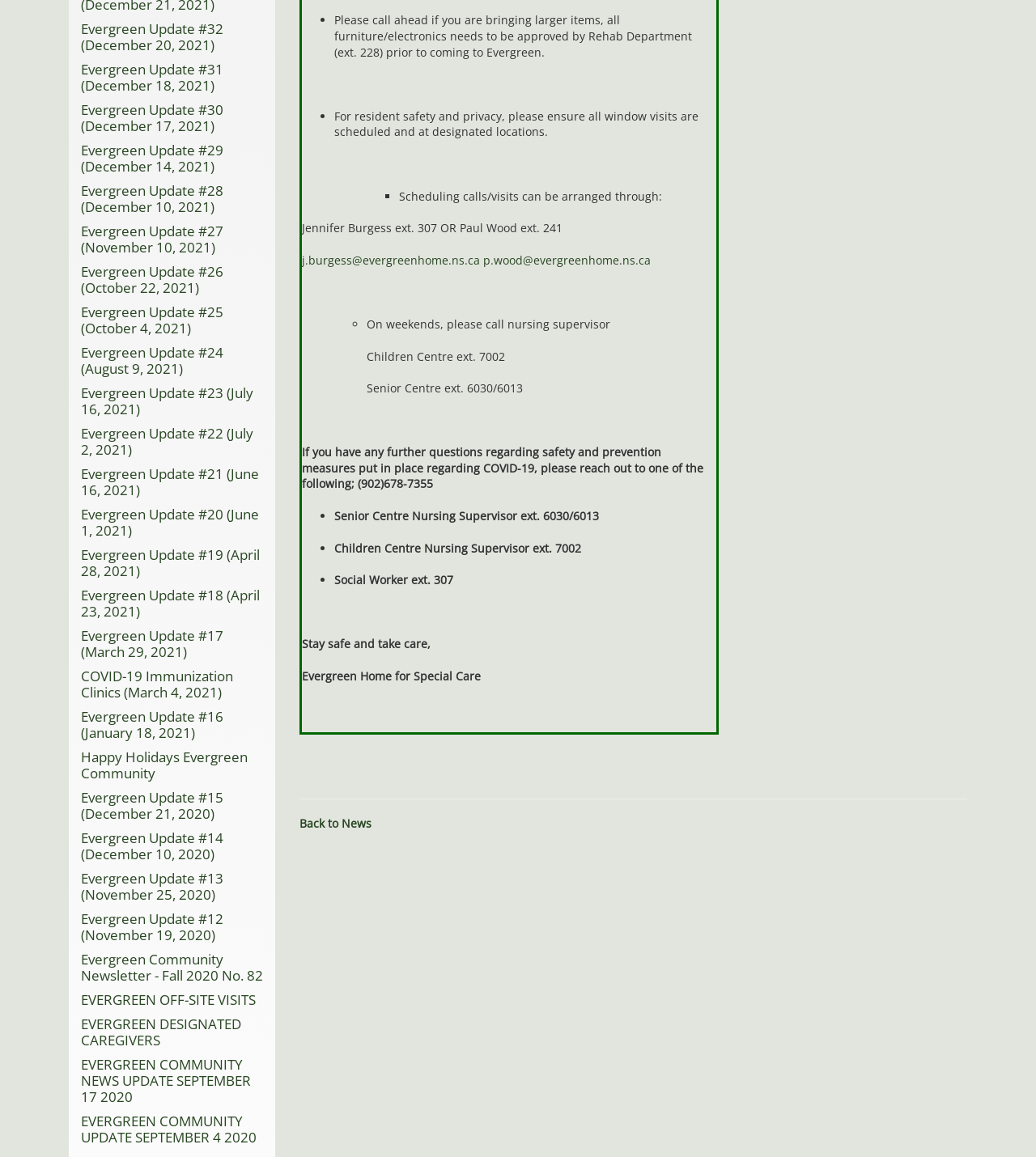Determine the bounding box coordinates of the section to be clicked to follow the instruction: "Go back to News". The coordinates should be given as four float numbers between 0 and 1, formatted as [left, top, right, bottom].

[0.289, 0.705, 0.359, 0.718]